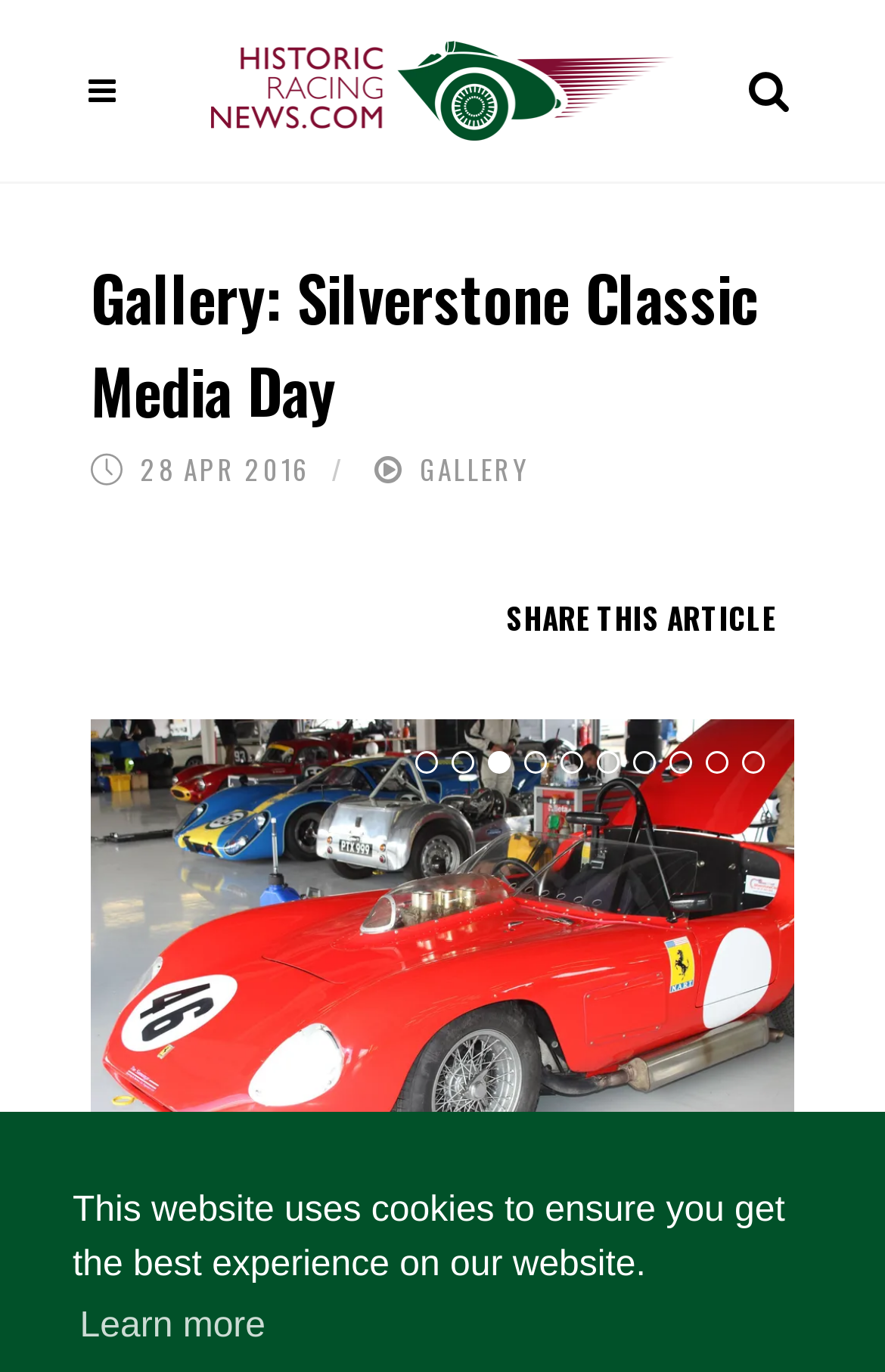Explain in detail what you observe on this webpage.

The webpage is about the Silverstone Classic Media Day, with a focus on a gallery of cars. At the top of the page, there is a logo of Historic Racing News, accompanied by a search bar where users can input text and hit enter. Below the logo, there is a heading that reads "Gallery: Silverstone Classic Media Day" with a date "28 APR 2016" next to it. 

On the top right corner, there is a button to learn more about cookies, with a static text "This website uses cookies to ensure you get the best experience on our website" above it. 

The main content of the page is an article with a large image that takes up most of the page. The image is likely a photo from the Silverstone Classic Media Day. Below the image, there are links to navigate through the gallery, with numbers from 1 to 10. 

At the bottom of the page, there is a text that reads "Click on the Gallery tab to see just a few of the cars at the Silverstone Classic Media Day" with the word "Gallery" highlighted. There is also a link to share the article.